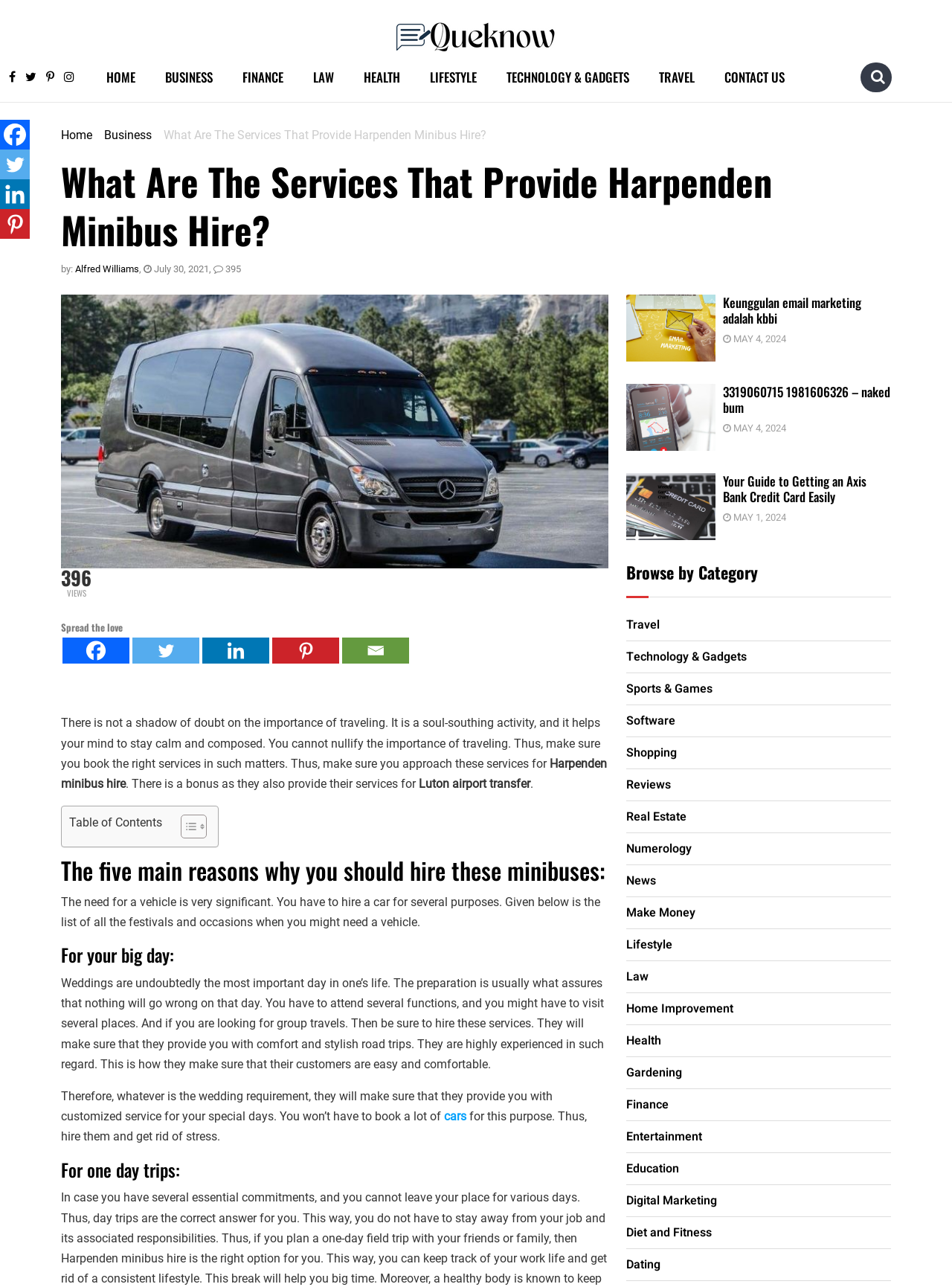What is the benefit of hiring Dunstable minibus hire? Analyze the screenshot and reply with just one word or a short phrase.

Comfort and stylish road trips